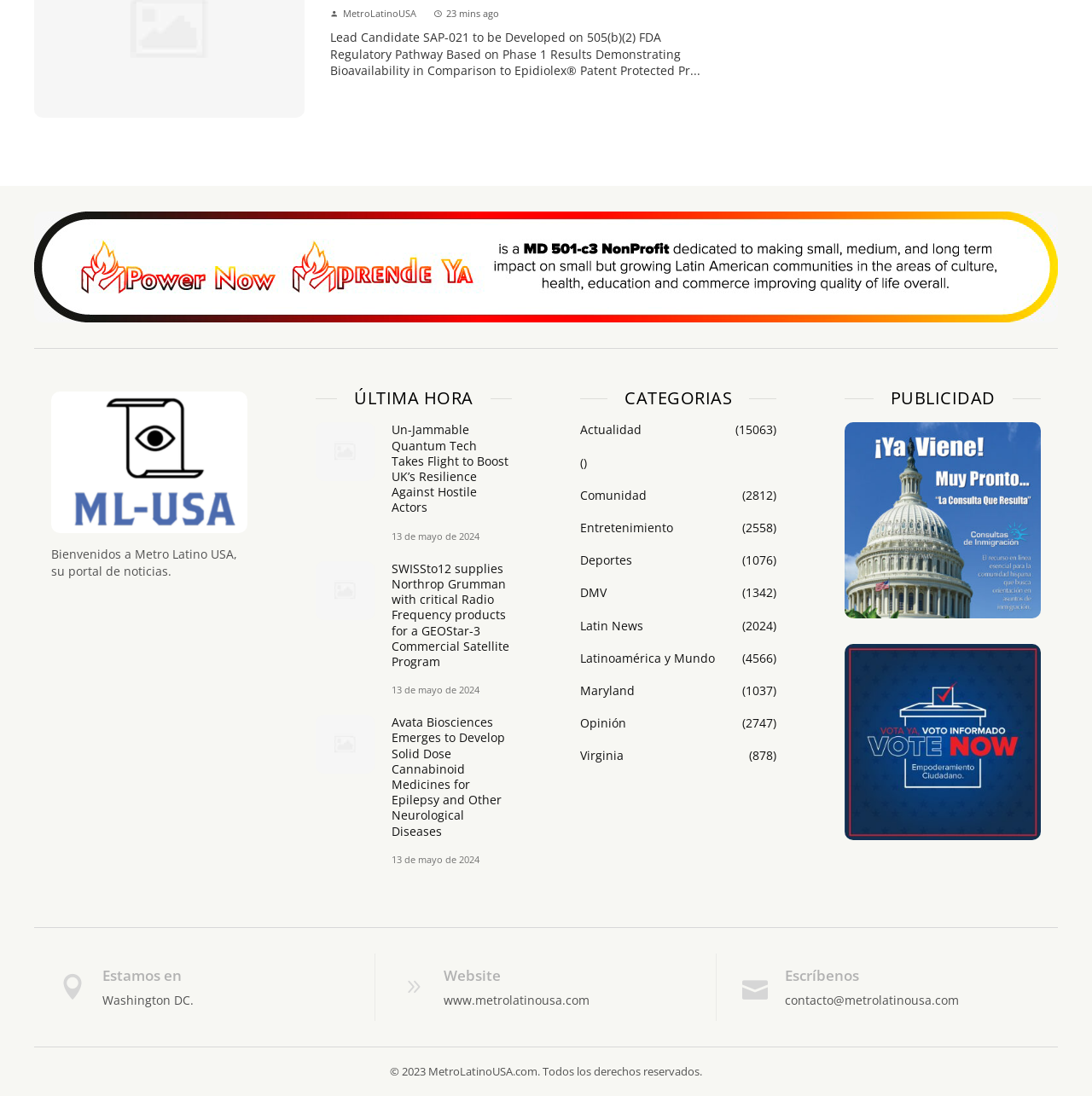What is the website's contact email?
Craft a detailed and extensive response to the question.

The website's contact email can be found in the bottom section of the webpage, where it is written as 'contacto@metrolatinousa.com'.